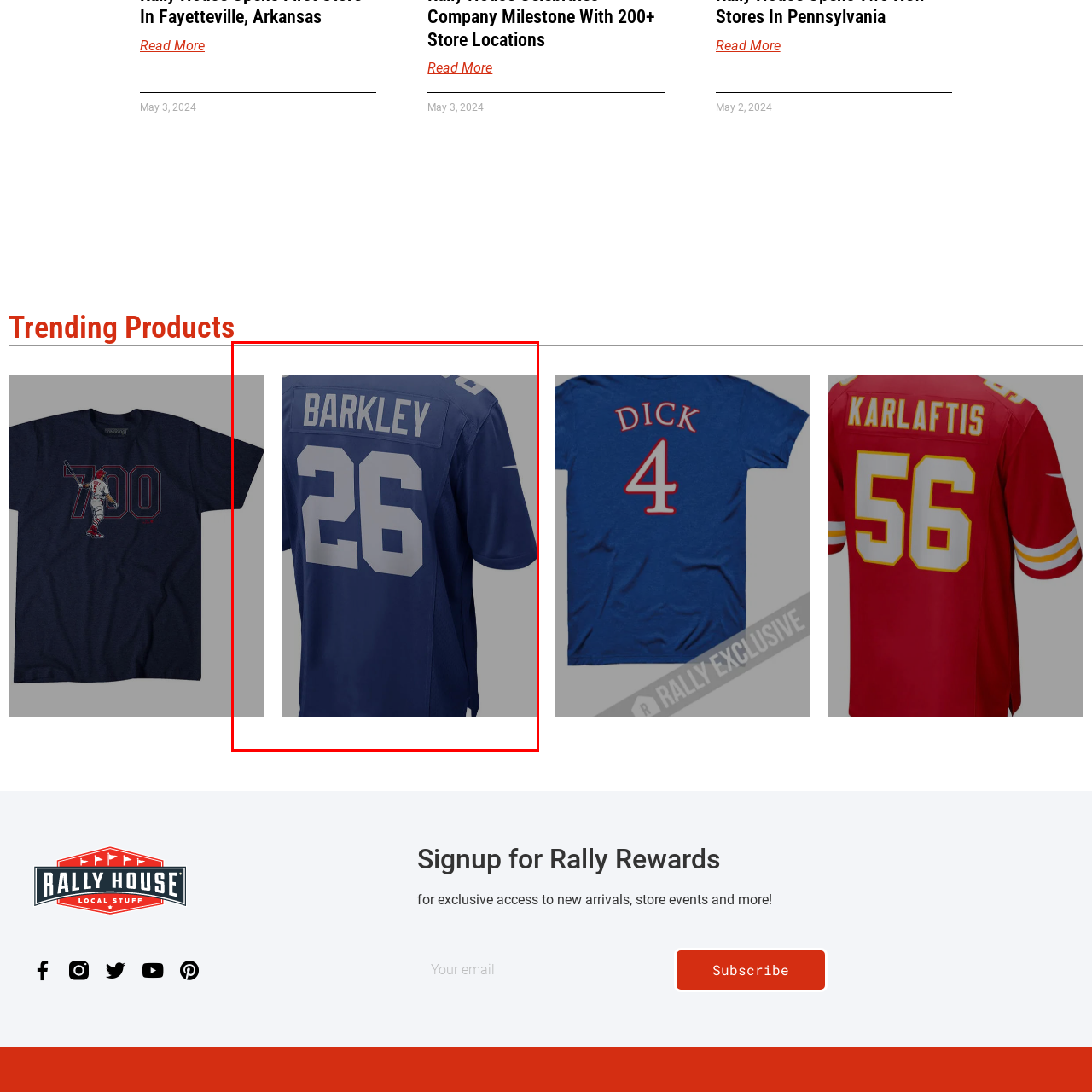What is the name displayed on the back of the jersey?
Analyze the image within the red bounding box and respond to the question with a detailed answer derived from the visual content.

The caption explicitly states that the name 'BARKLEY' is prominently displayed on the back of the jersey, which is a key feature of the product.